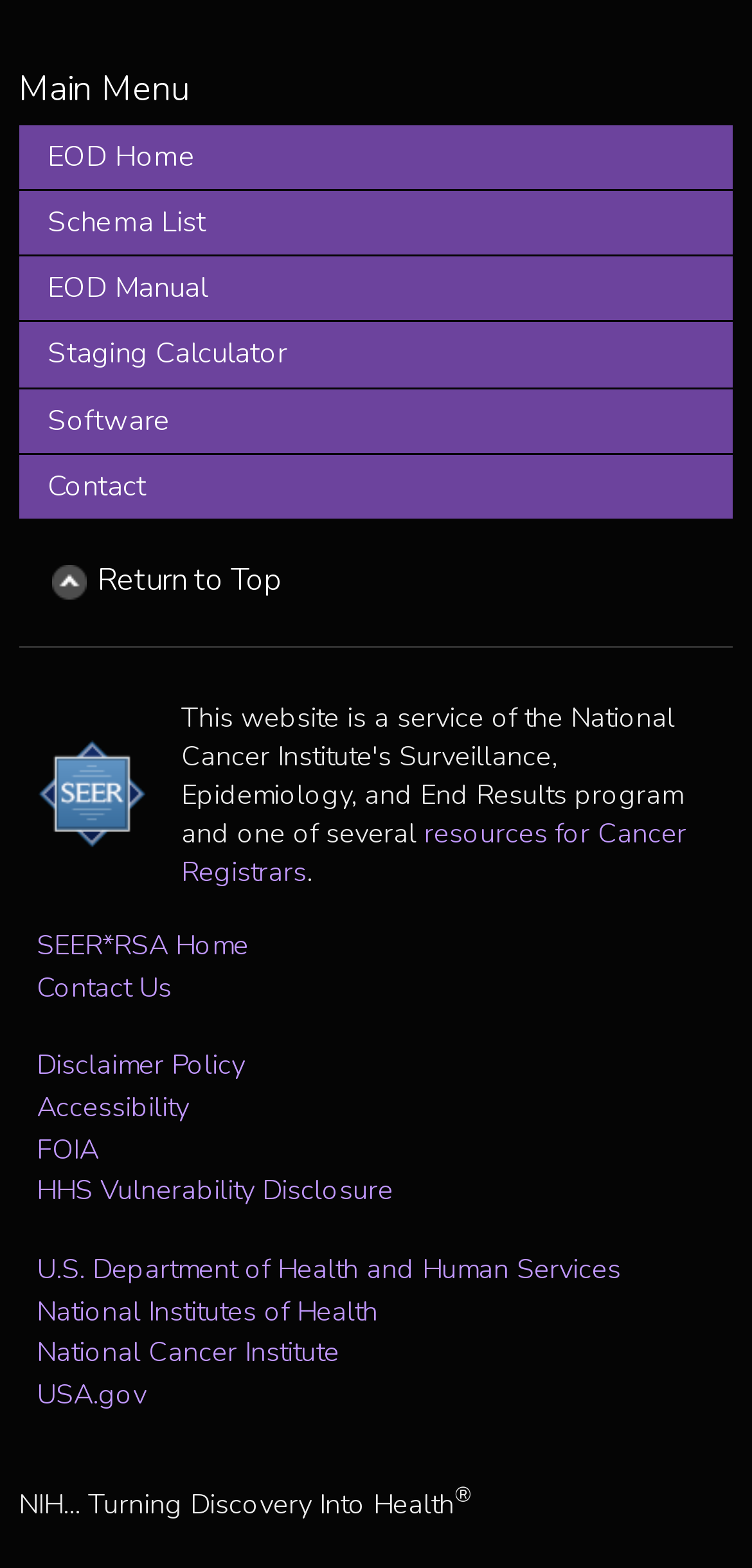How many links are in the footer section?
Look at the screenshot and respond with a single word or phrase.

9